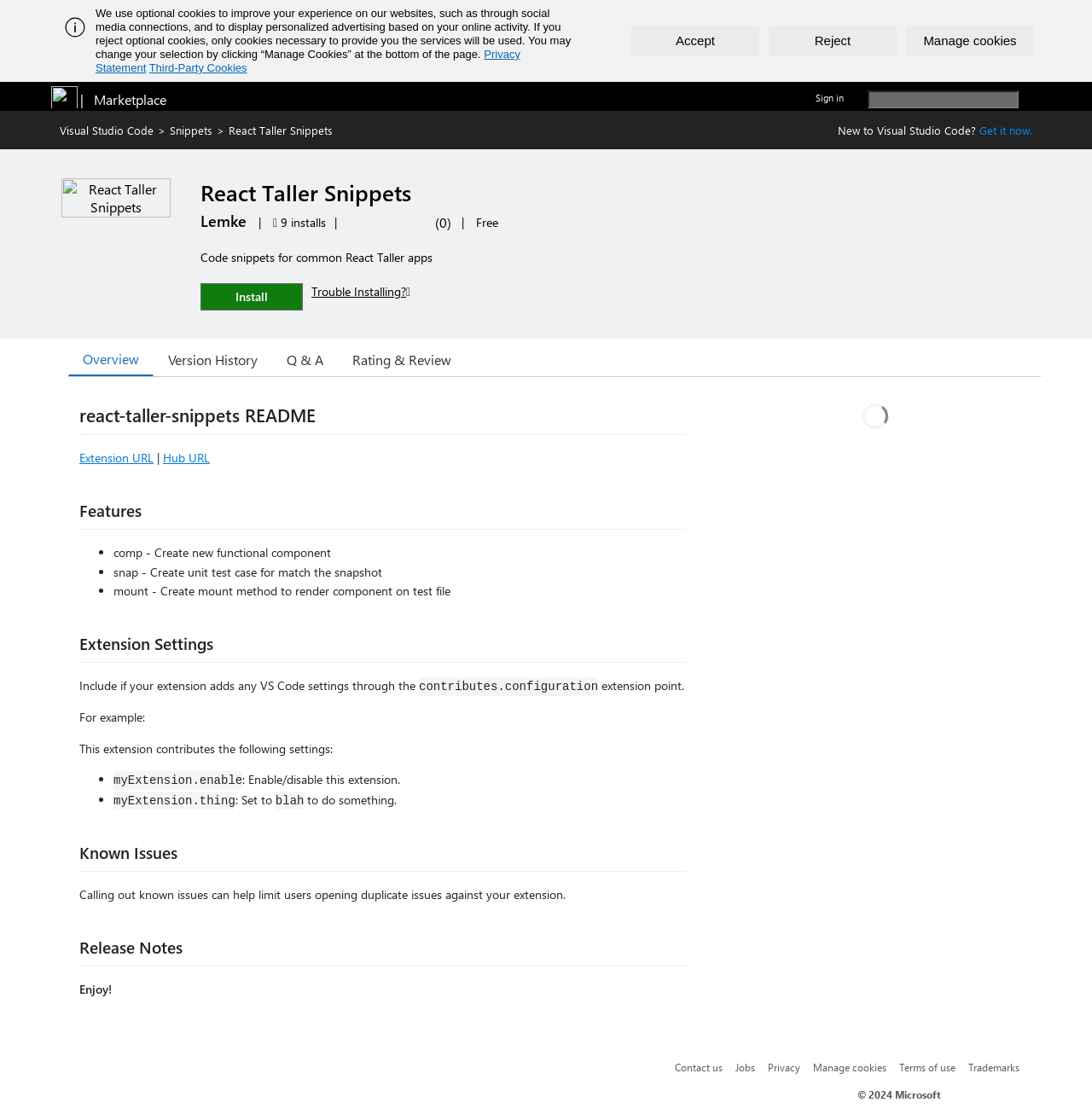Using the provided element description "Extension URL", determine the bounding box coordinates of the UI element.

[0.073, 0.404, 0.141, 0.418]